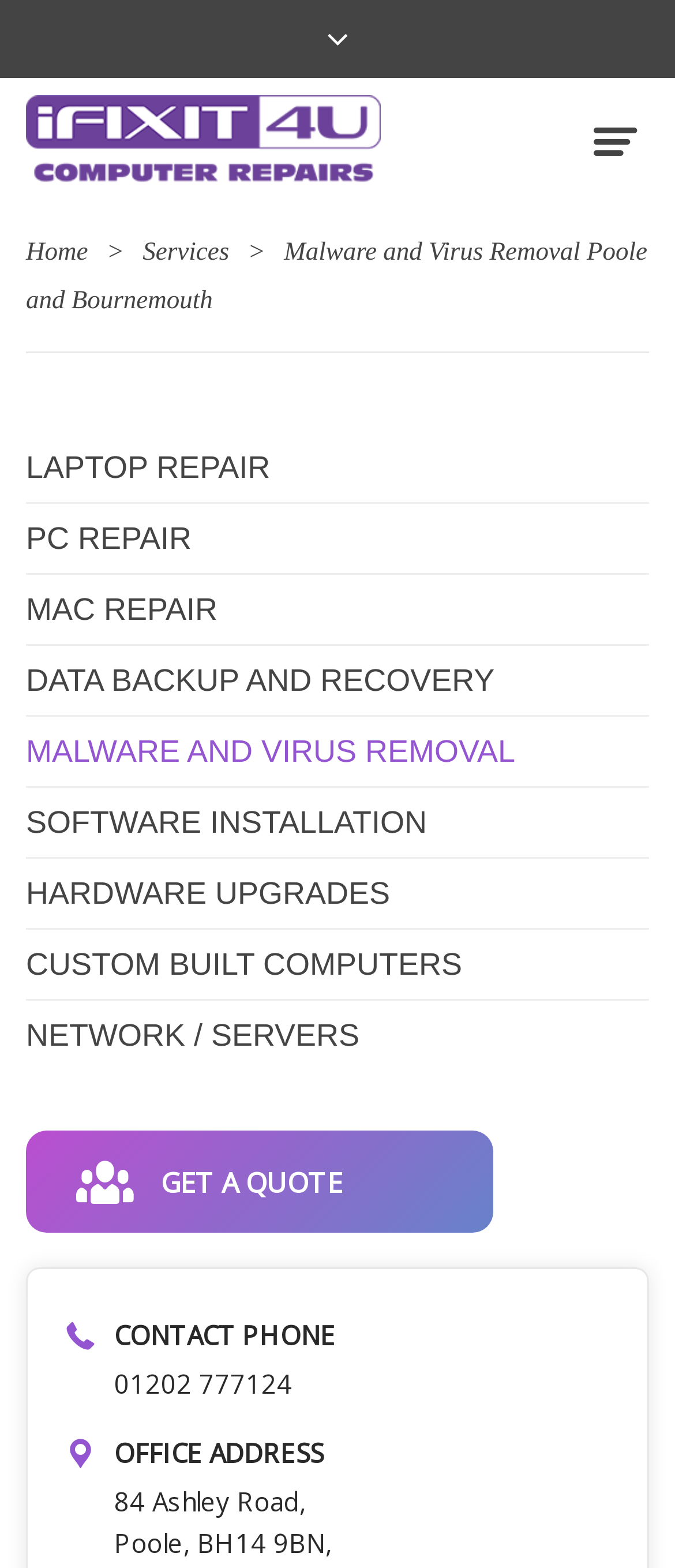Locate the bounding box coordinates of the area that needs to be clicked to fulfill the following instruction: "Call the office". The coordinates should be in the format of four float numbers between 0 and 1, namely [left, top, right, bottom].

[0.169, 0.871, 0.433, 0.893]